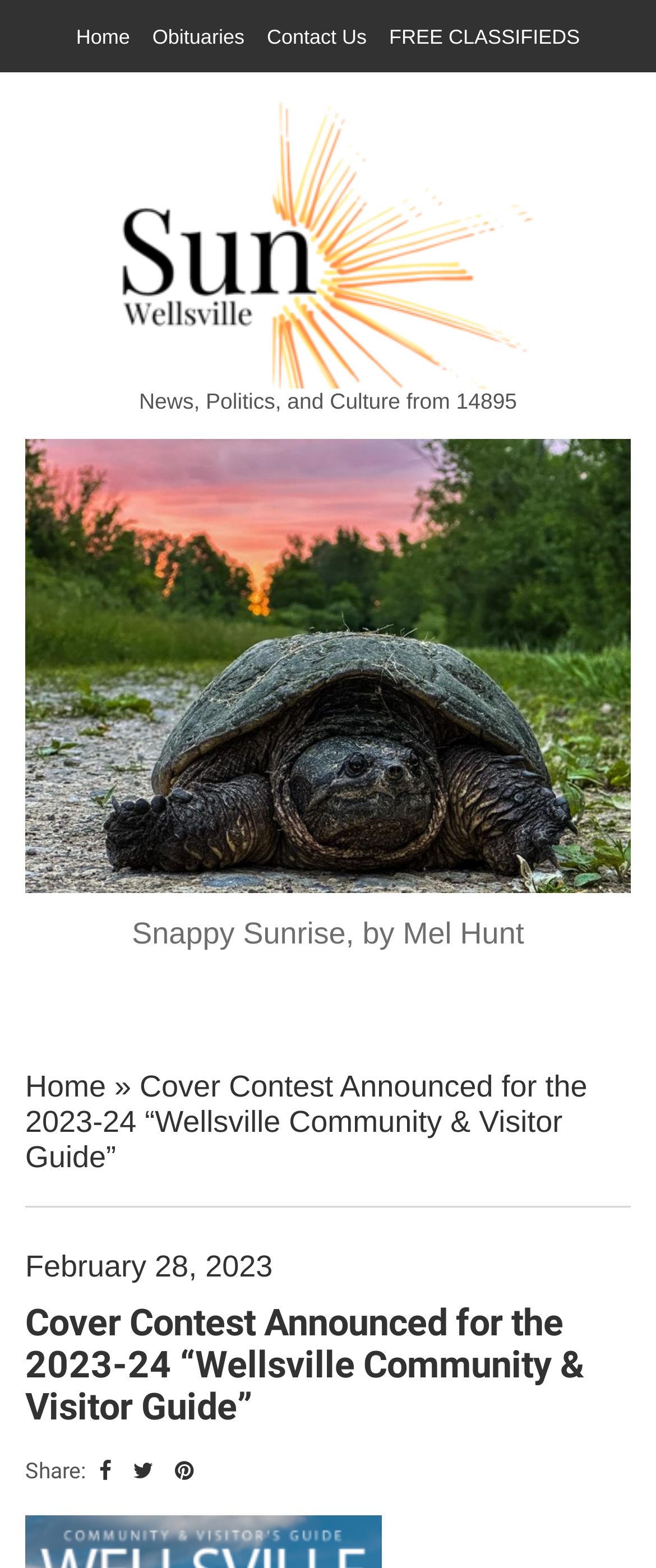What are the sharing options?
Answer with a single word or phrase by referring to the visual content.

Facebook, Twitter, LinkedIn